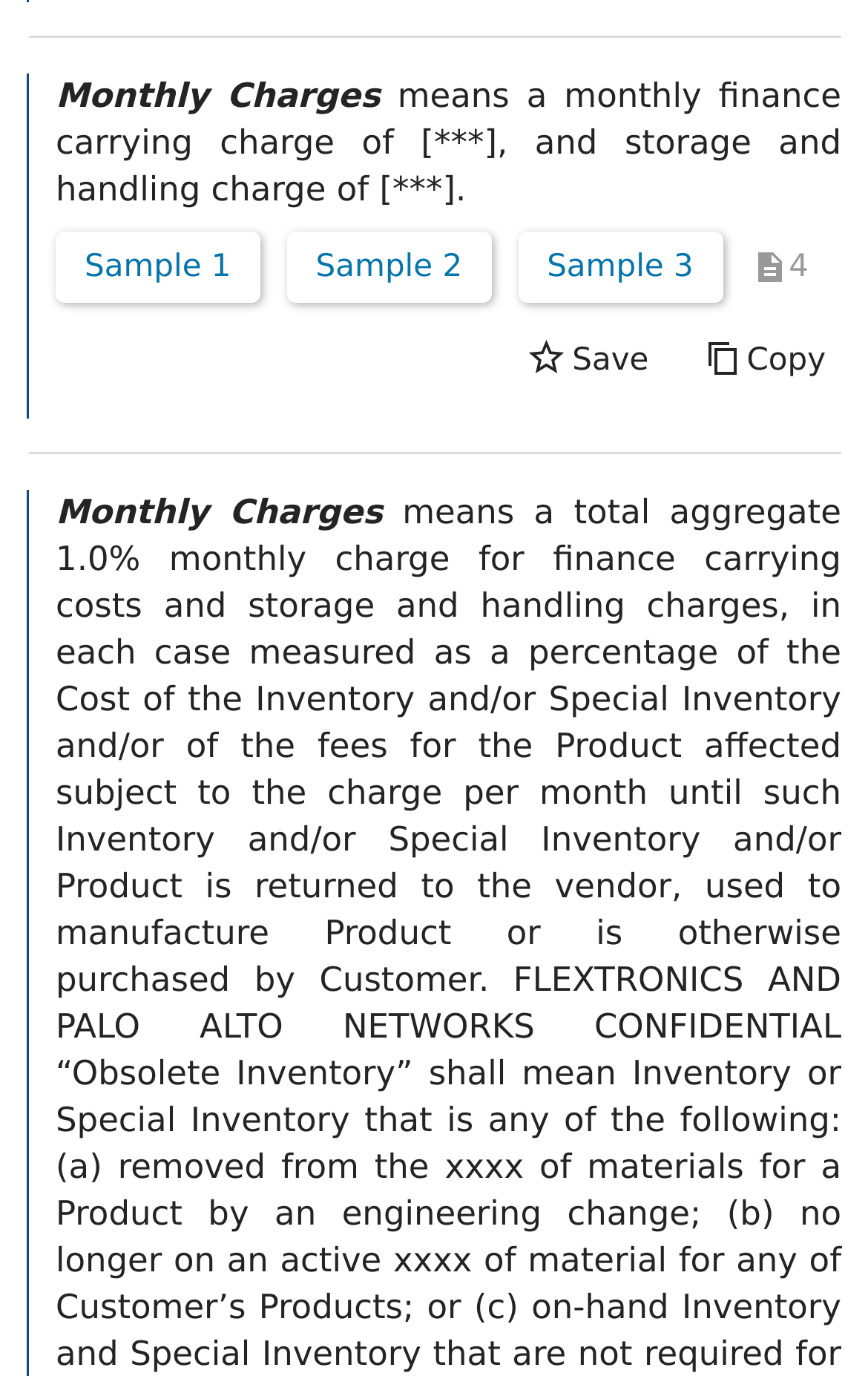Respond to the following question using a concise word or phrase: 
What is obsolete inventory?

removed or no longer active